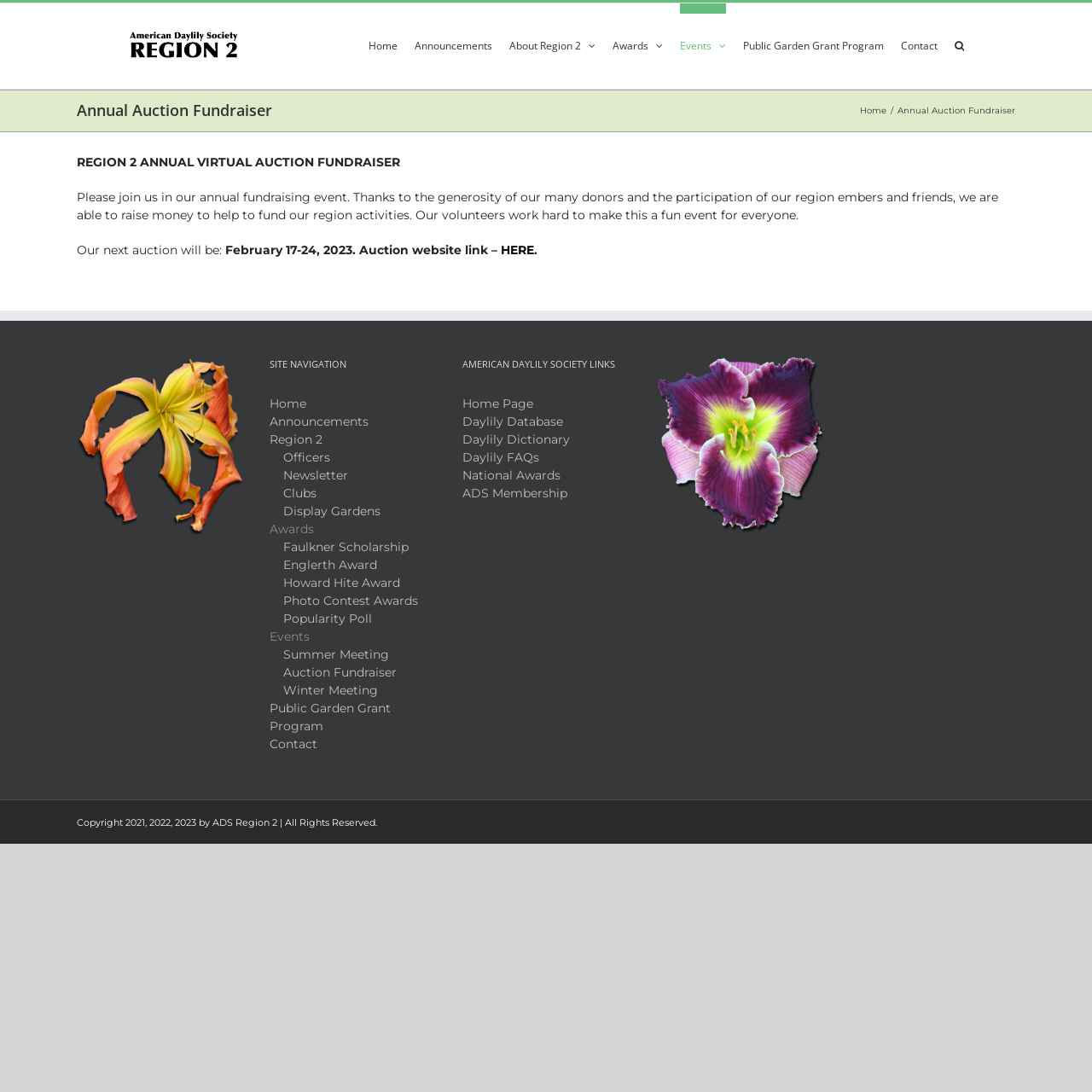Determine the bounding box coordinates of the clickable region to follow the instruction: "Go to the 'American Daylily Society: Region 2' homepage".

[0.117, 0.027, 0.22, 0.057]